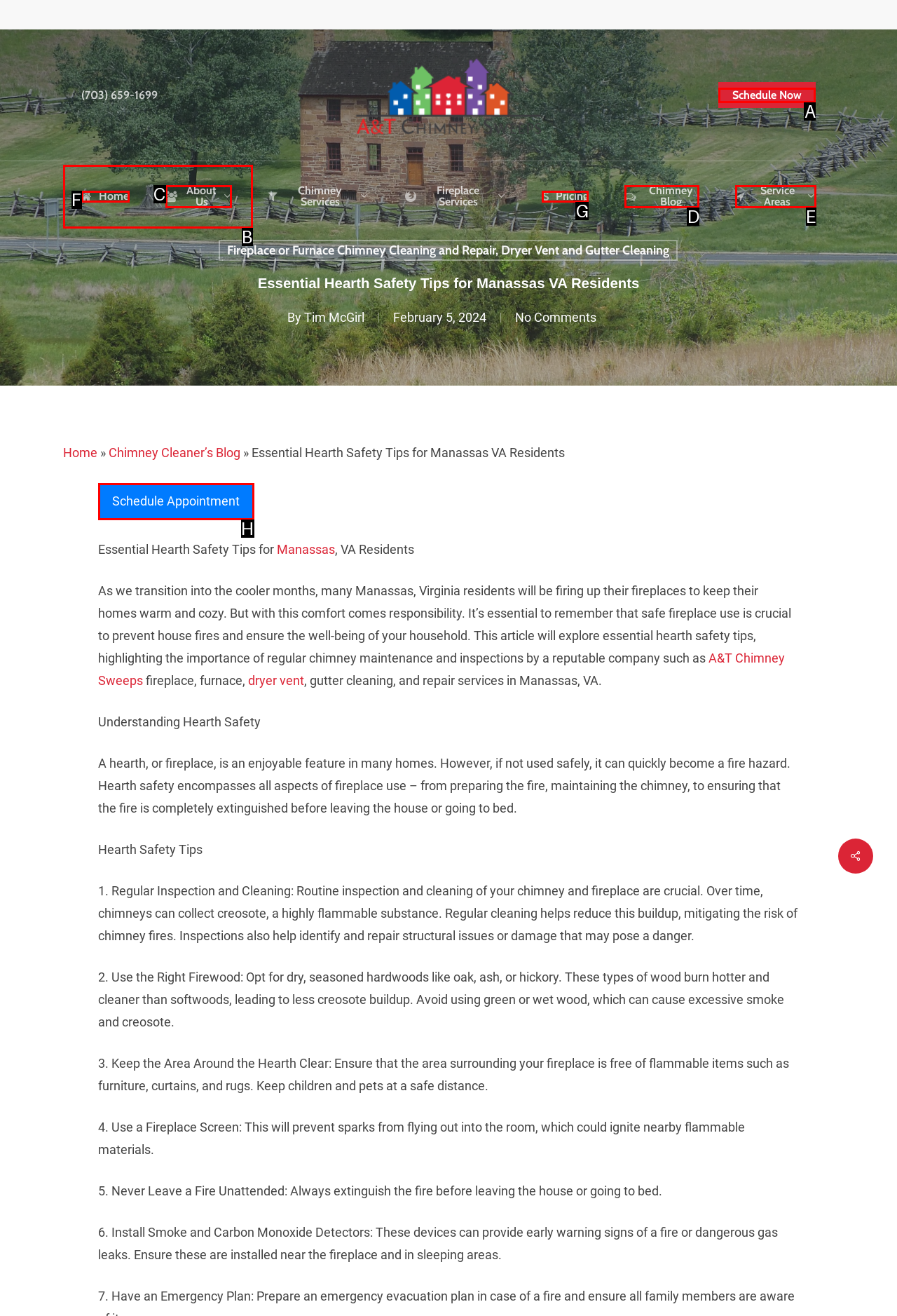Determine the right option to click to perform this task: Click the 'Schedule Now' button
Answer with the correct letter from the given choices directly.

A